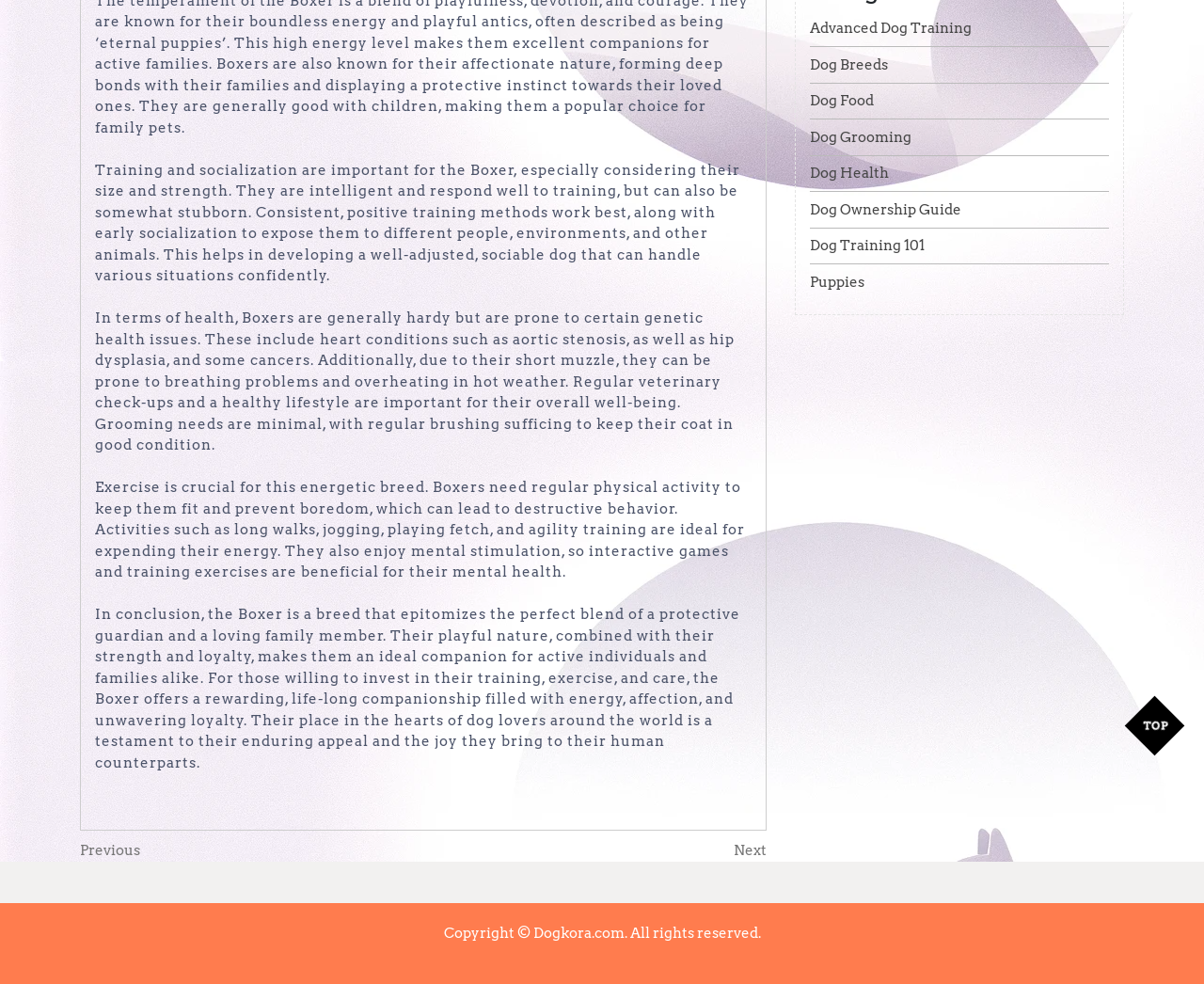Locate the bounding box of the UI element defined by this description: "Next PostNext". The coordinates should be given as four float numbers between 0 and 1, formatted as [left, top, right, bottom].

[0.352, 0.854, 0.637, 0.875]